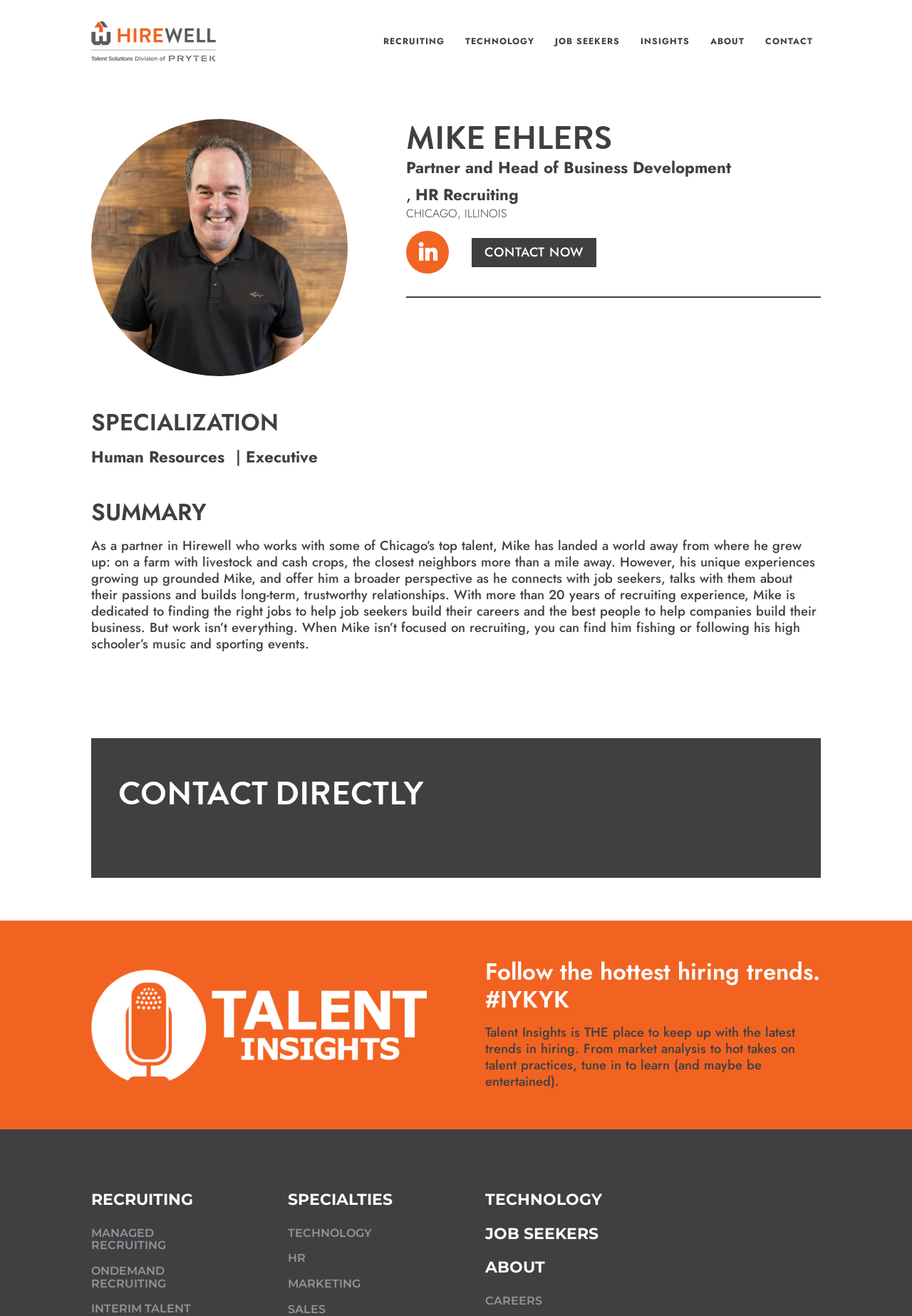What is Mike's profession?
Based on the screenshot, provide a one-word or short-phrase response.

Partner and Head of Business Development